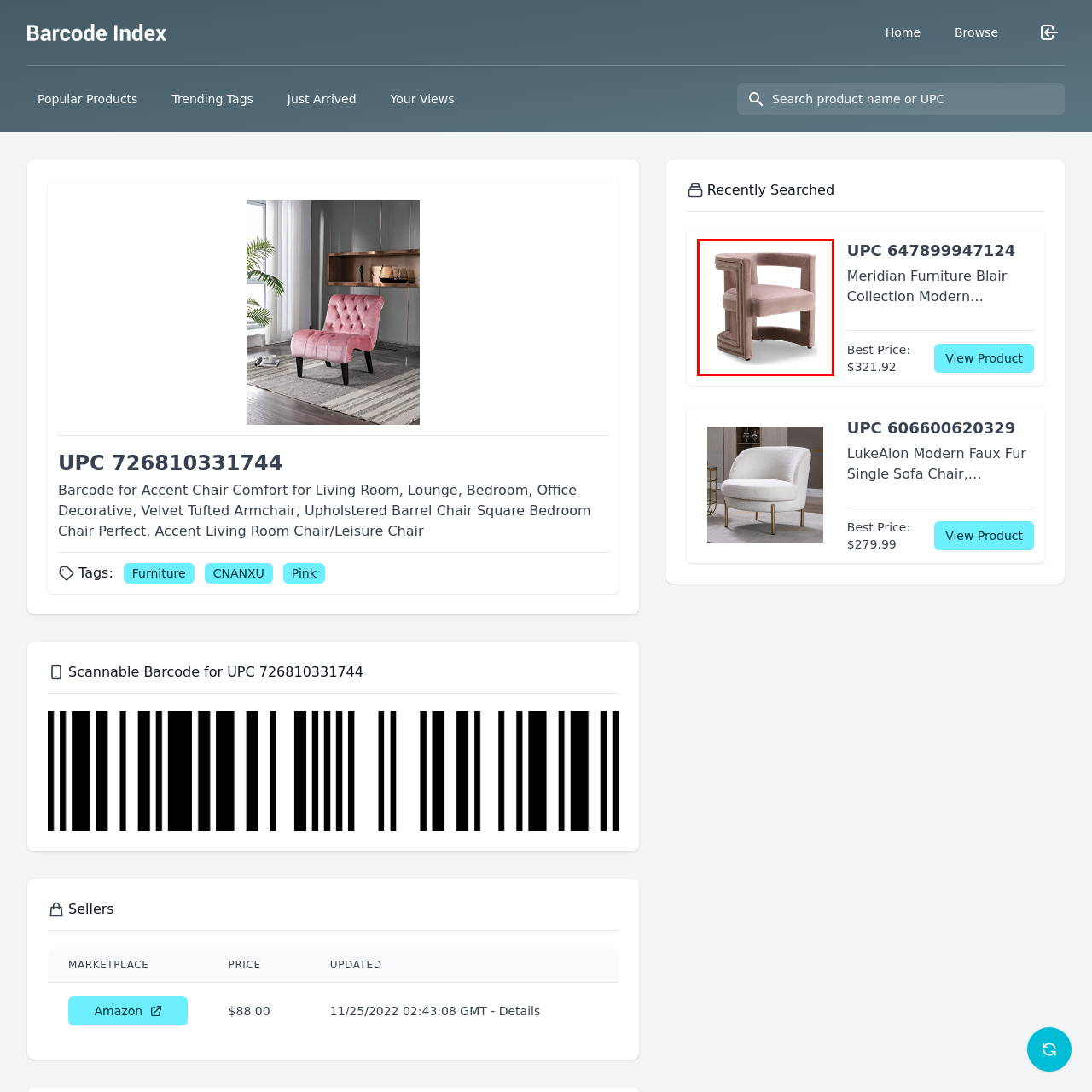Create a detailed description of the image enclosed by the red bounding box.

This image showcases a stylish accent chair from the Meridian Furniture Blair Collection. The chair features a modern contemporary design, distinguished by its unique barrel shape and plush velvet upholstery in a soft pink hue. Ideal for various spaces, this chair adds a touch of sophistication to living rooms, bedrooms, or office settings. Its dimensions are 26 inches wide, 24.5 inches deep, and 28 inches high, making it a comfortable yet chic seating option. The chair is also designed to enhance your interior decor while providing practical comfort for leisure or relaxation.